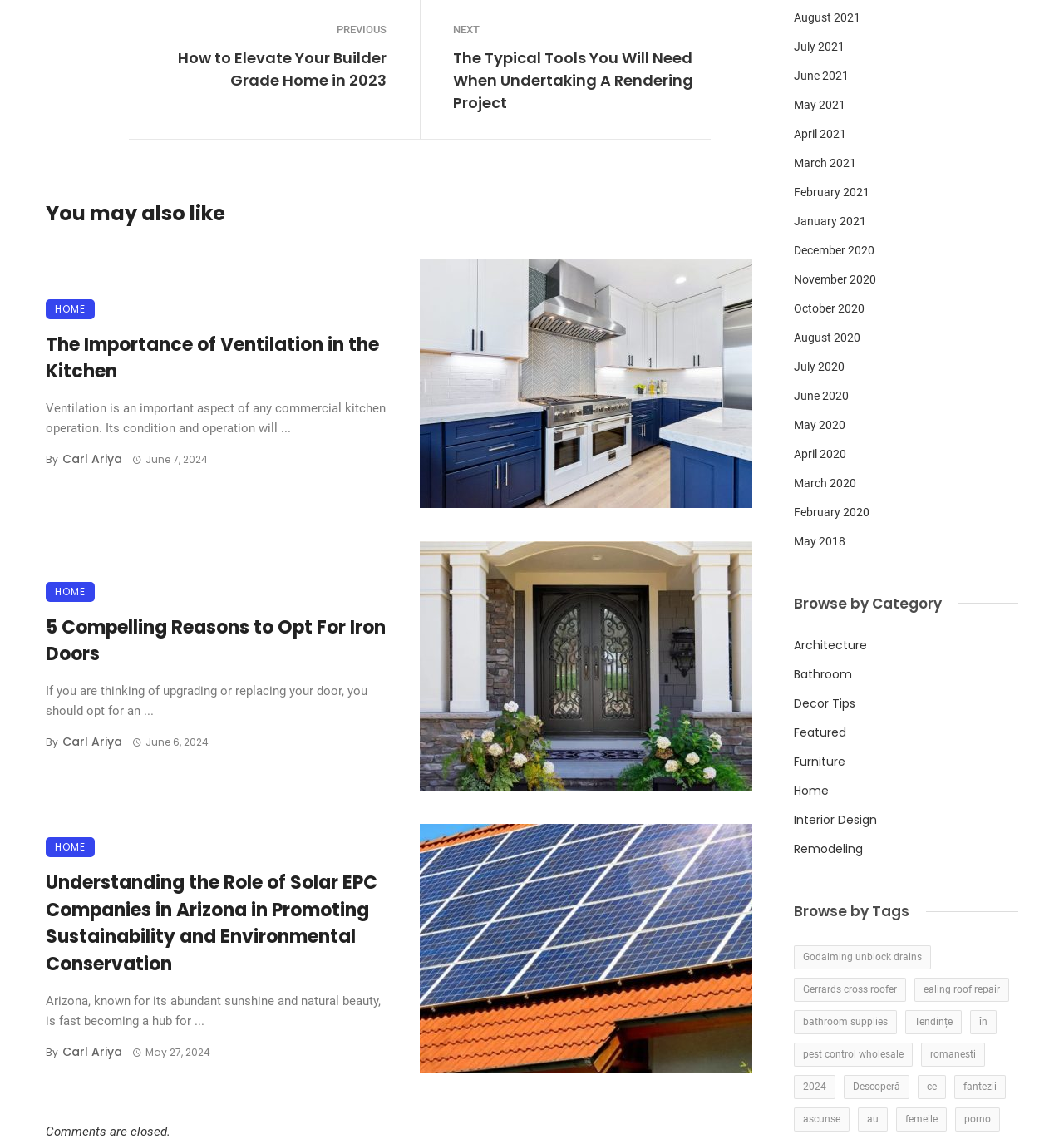Provide a brief response using a word or short phrase to this question:
What is the main topic of this webpage?

Home and architecture